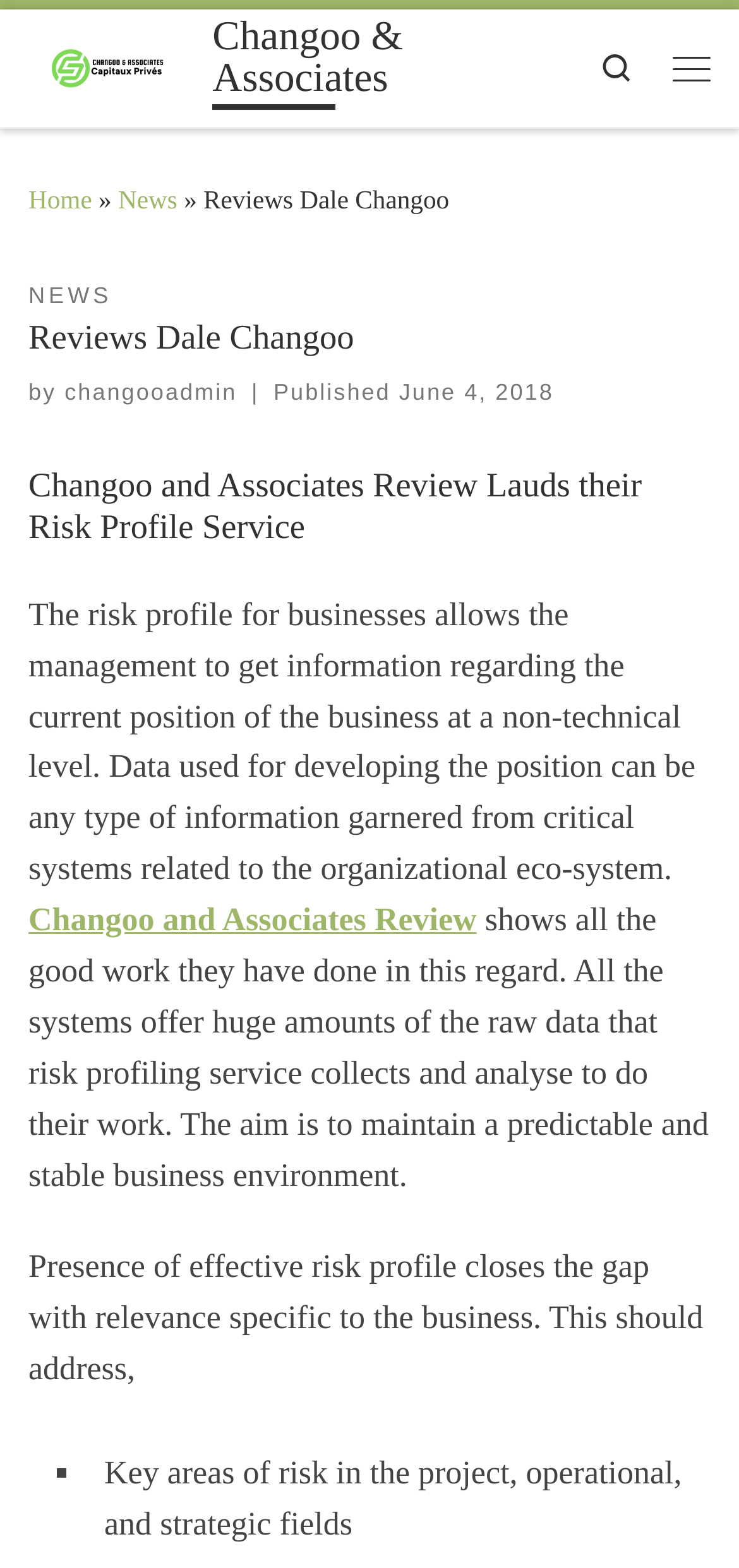What is the text of the first link on the webpage?
Respond with a short answer, either a single word or a phrase, based on the image.

Skip to content